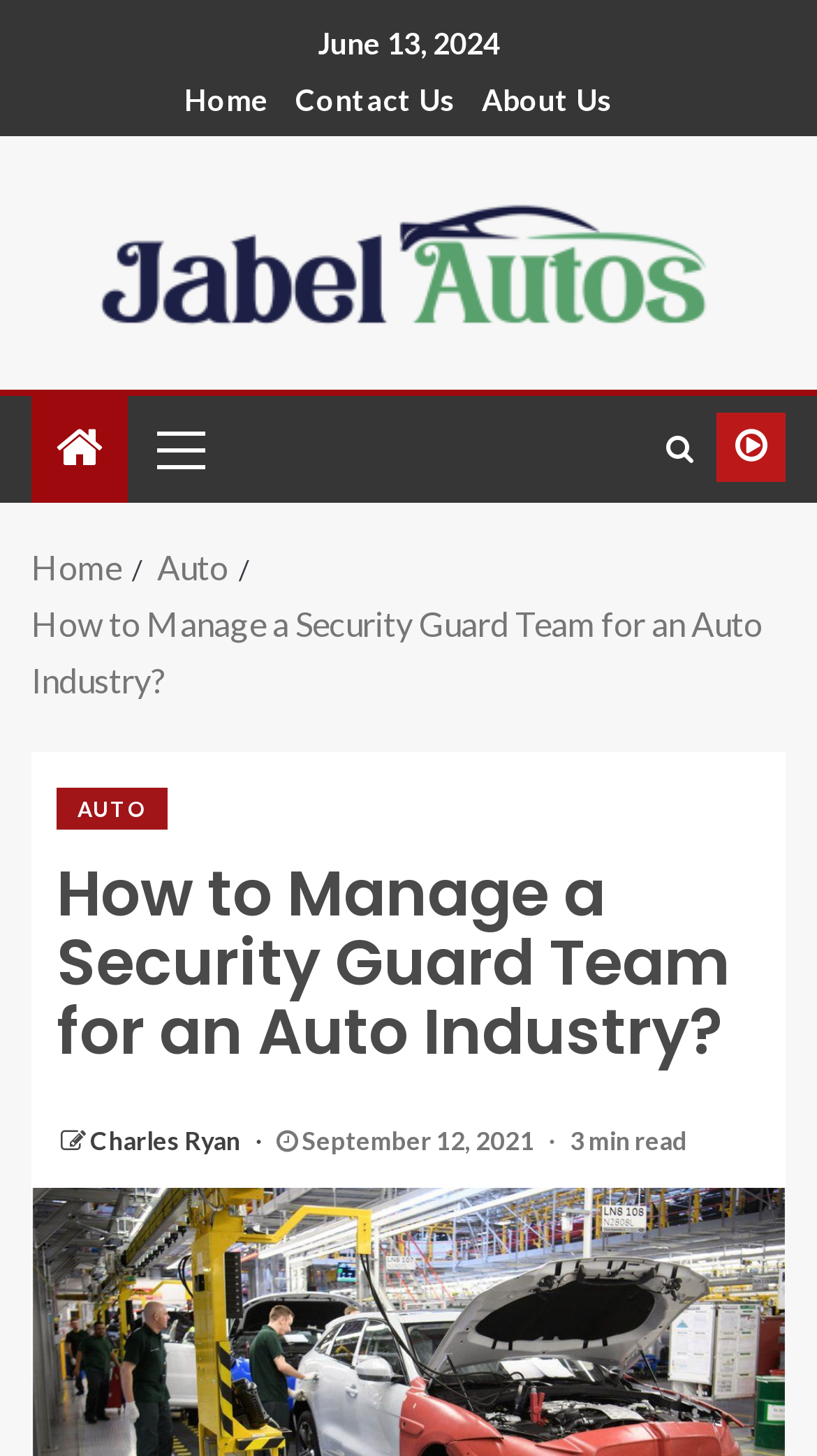Give the bounding box coordinates for the element described by: "Home".

[0.038, 0.375, 0.149, 0.403]